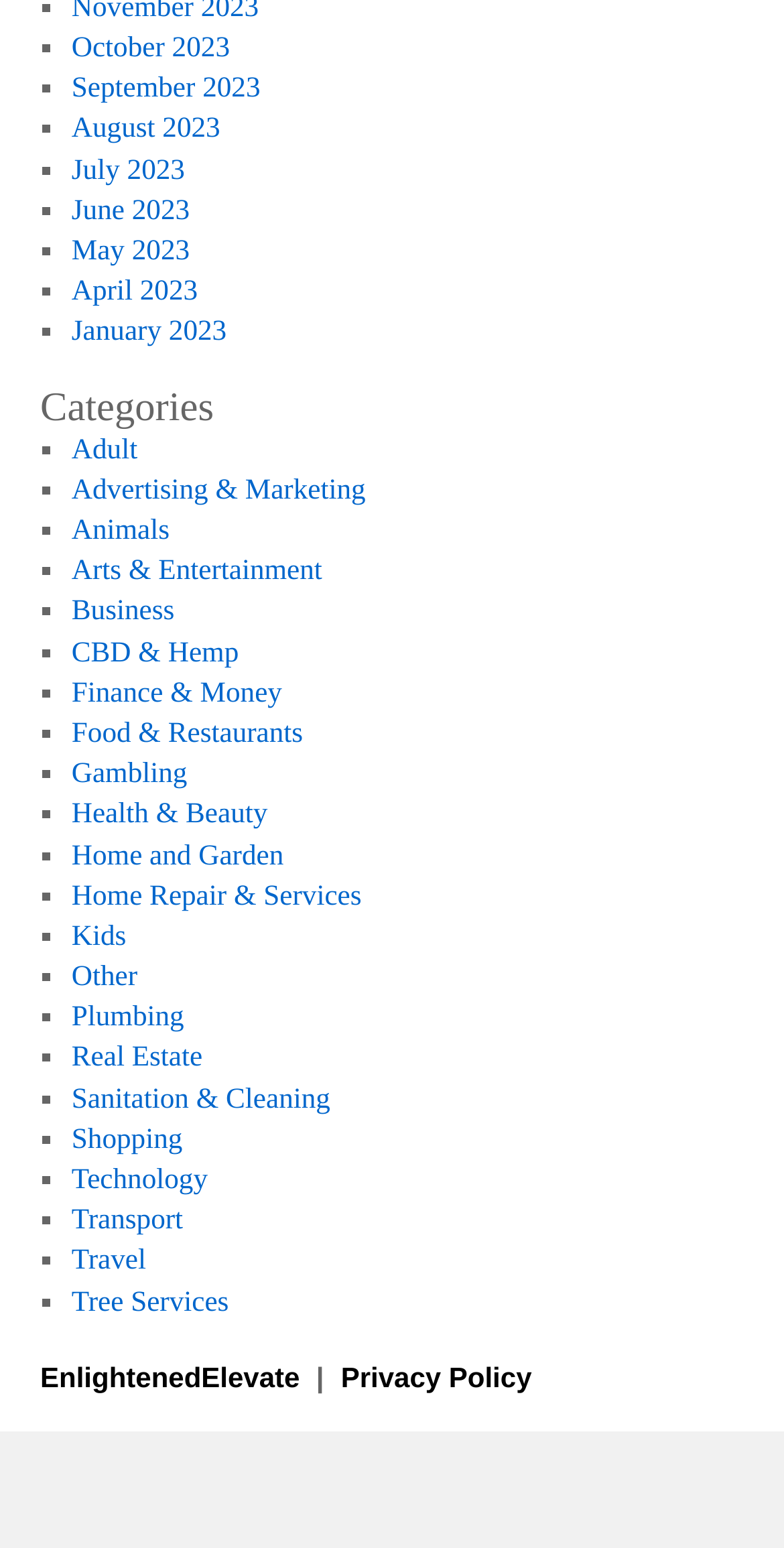Please find the bounding box for the UI component described as follows: "Arts & Entertainment".

[0.091, 0.408, 0.411, 0.429]